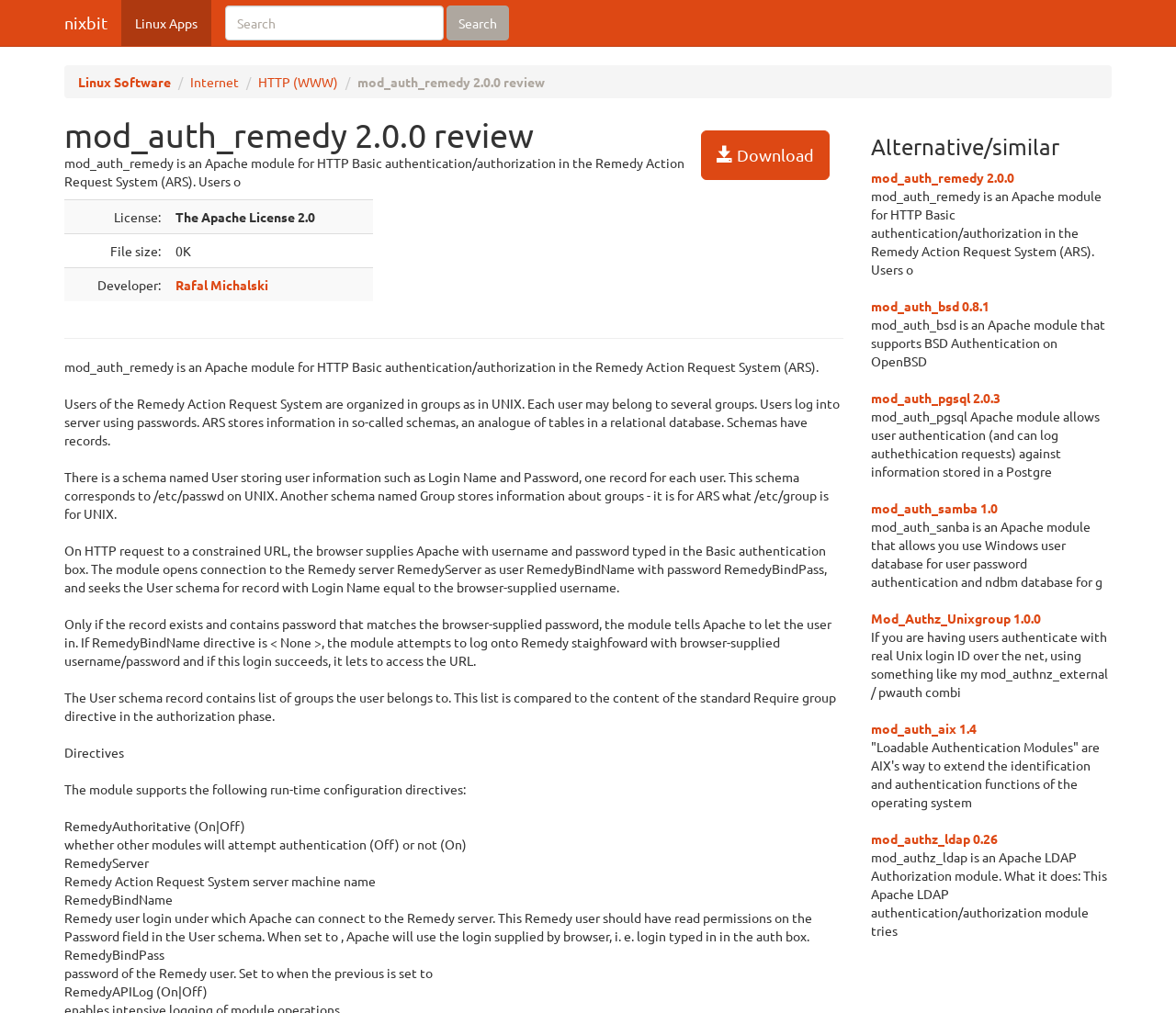Provide a short answer using a single word or phrase for the following question: 
What is mod_auth_remedy used for?

Apache module for HTTP Basic authentication